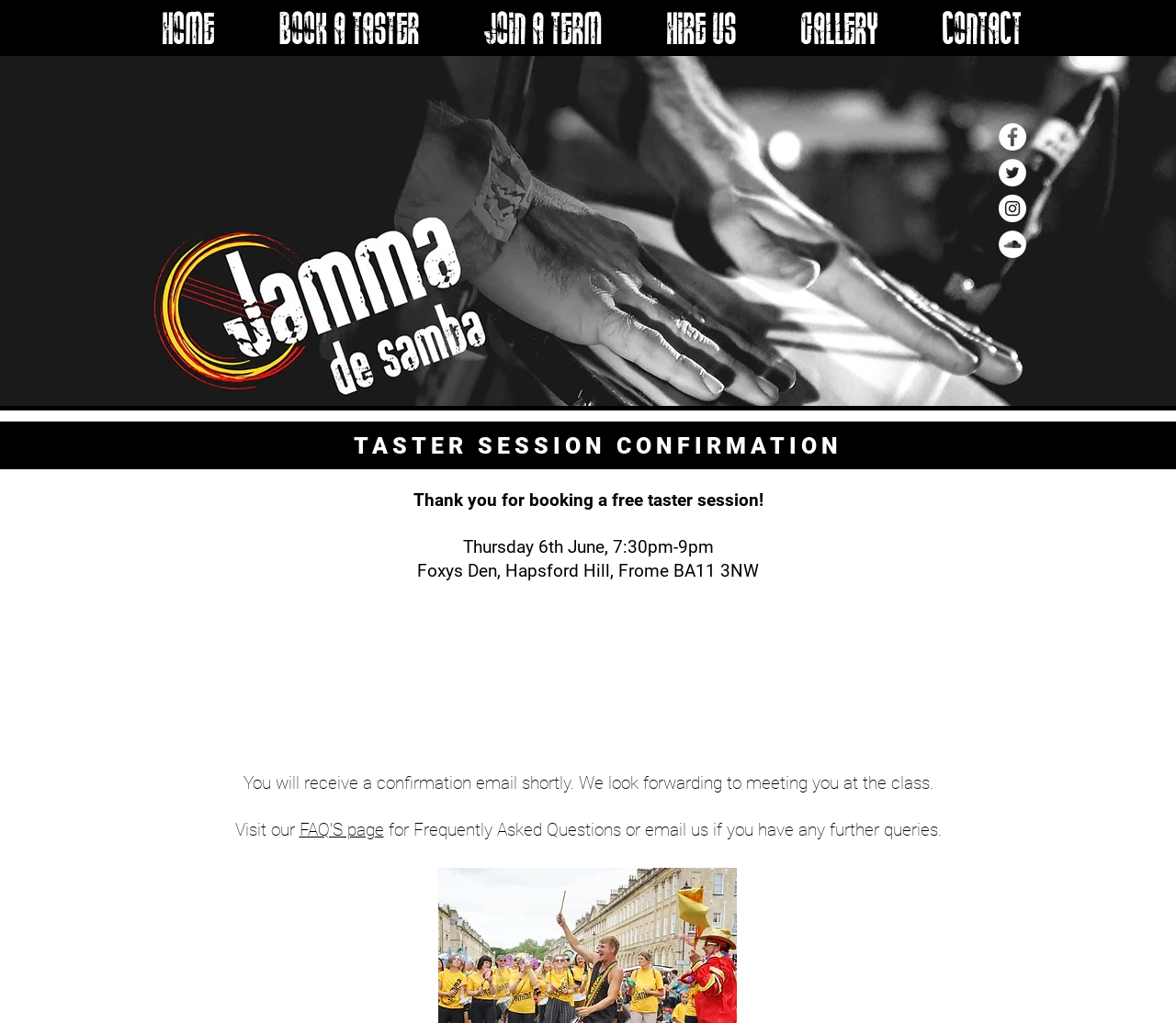Construct a thorough caption encompassing all aspects of the webpage.

This webpage is a confirmation page for a taster session booking. At the top, there is a navigation bar with five links: "HOME", "BOOK A TASTER", "JOIN A TERM", "HIRE US", and "GALLERY", followed by a "CONTACT" link. 

On the top right, there is a social bar with four links to social media platforms: Facebook, Twitter, Instagram, and SoundCloud, each represented by a white circle icon.

Below the navigation bar, there is a heading "TASTER SESSION CONFIRMATION" in a prominent position. 

The main content of the page is a confirmation message, which includes a thank-you note for booking a free taster session, followed by the details of the session: date, time, and location. The location is also displayed on a Google Maps iframe.

At the bottom of the page, there is a message informing the user that a confirmation email will be sent shortly, and an invitation to visit the FAQ's page for frequently asked questions or to email for further queries.